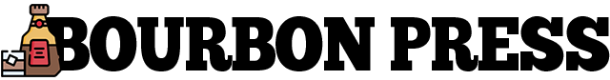What is the tone of the brand?
Using the visual information, answer the question in a single word or phrase.

Friendly and approachable